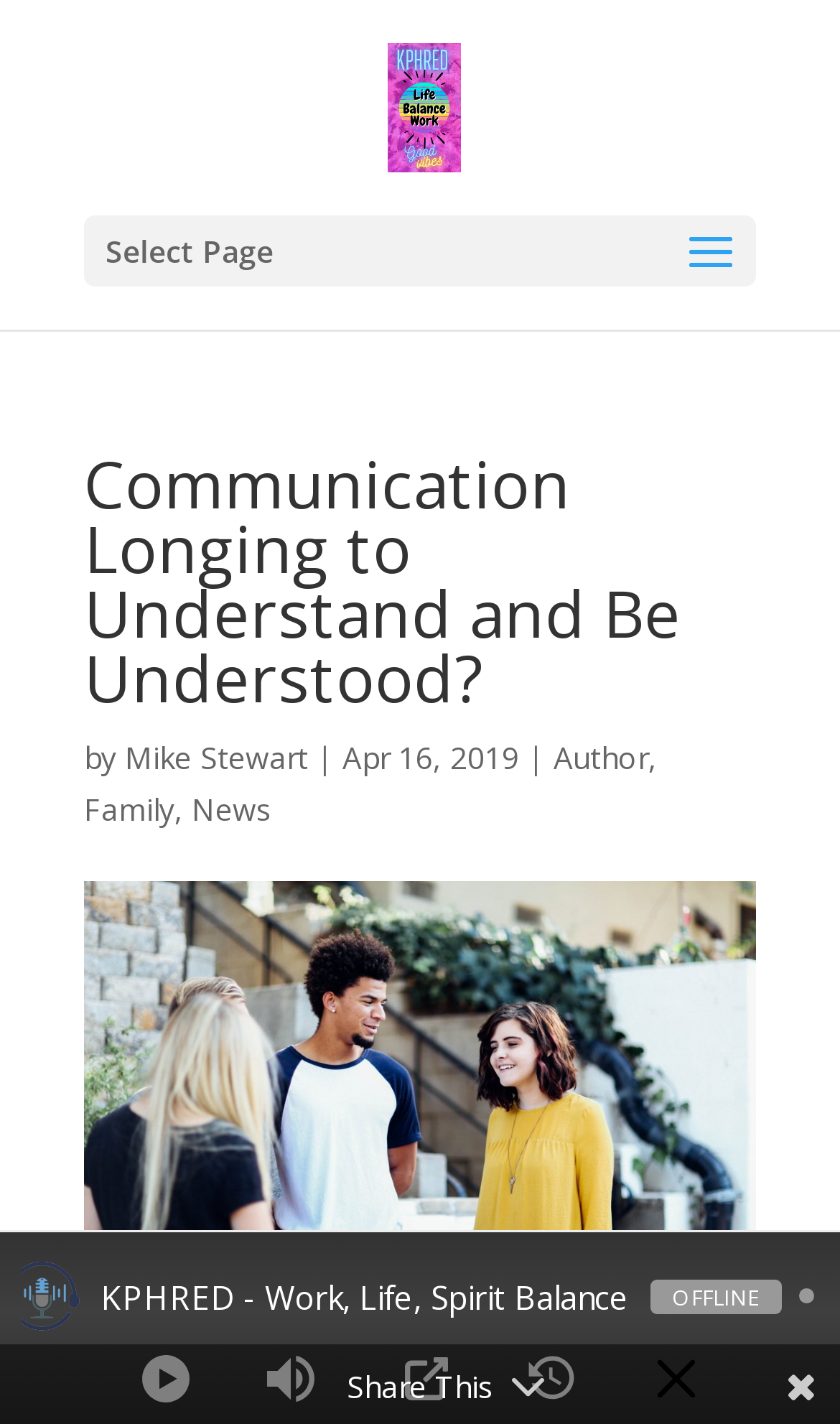Find the bounding box coordinates for the UI element that matches this description: "aria-label="Minimize Player" title="Minimize Player"".

[0.768, 0.947, 0.84, 0.989]